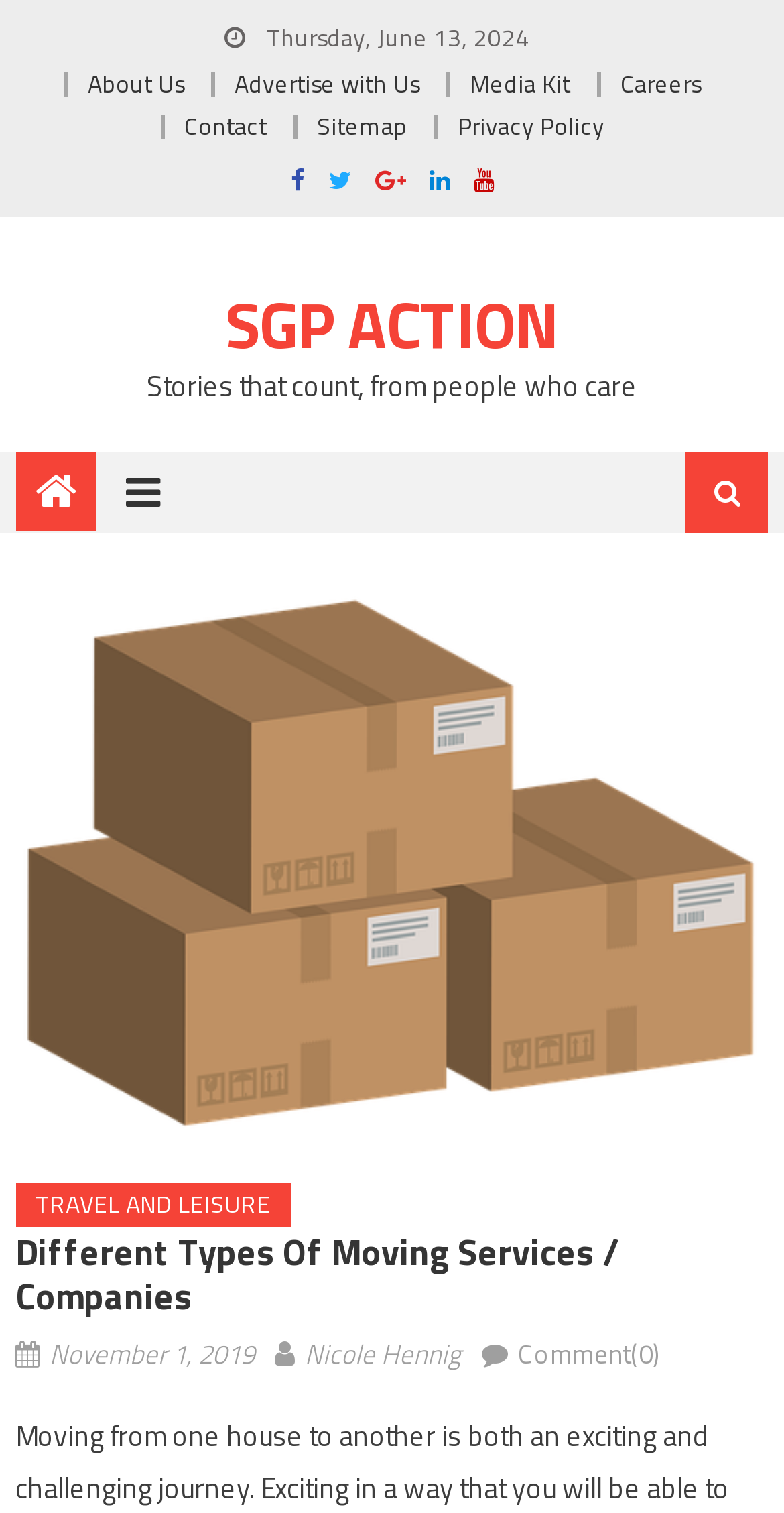Please determine the bounding box coordinates of the area that needs to be clicked to complete this task: 'browse June 2023'. The coordinates must be four float numbers between 0 and 1, formatted as [left, top, right, bottom].

None